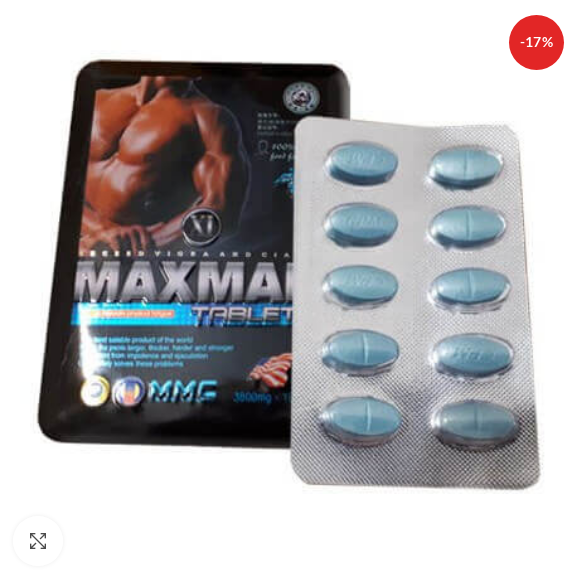What is the shape of the capsules?
Please respond to the question with a detailed and informative answer.

The detailed answer is obtained by analyzing the caption, which states that 'the blue capsules are neatly arranged in the transparent blister, highlighting their distinct shape and color.' This sentence implies that the shape of the capsules is distinct, although it does not provide a specific description of the shape.